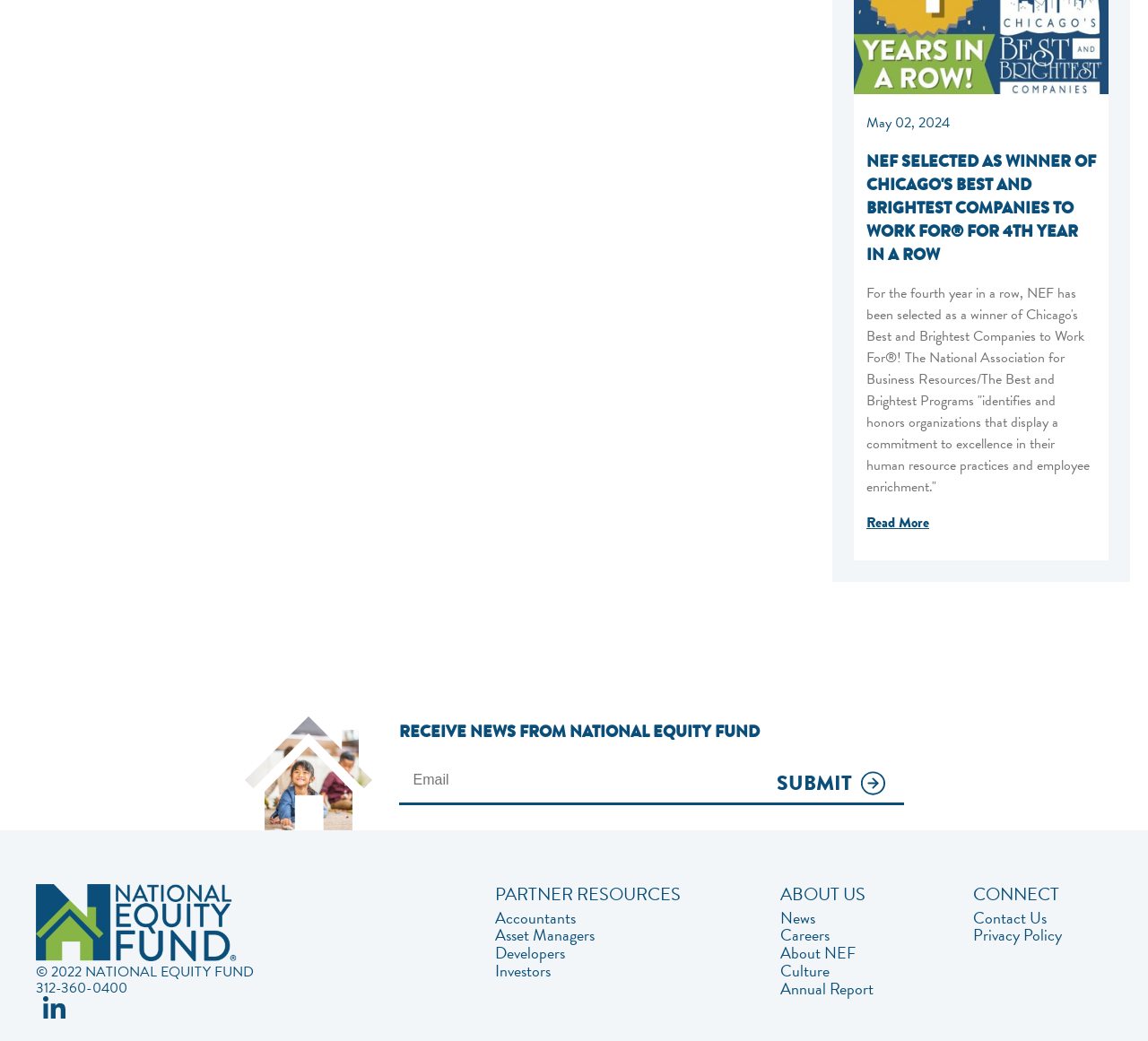Pinpoint the bounding box coordinates for the area that should be clicked to perform the following instruction: "Contact us".

[0.848, 0.873, 0.925, 0.89]